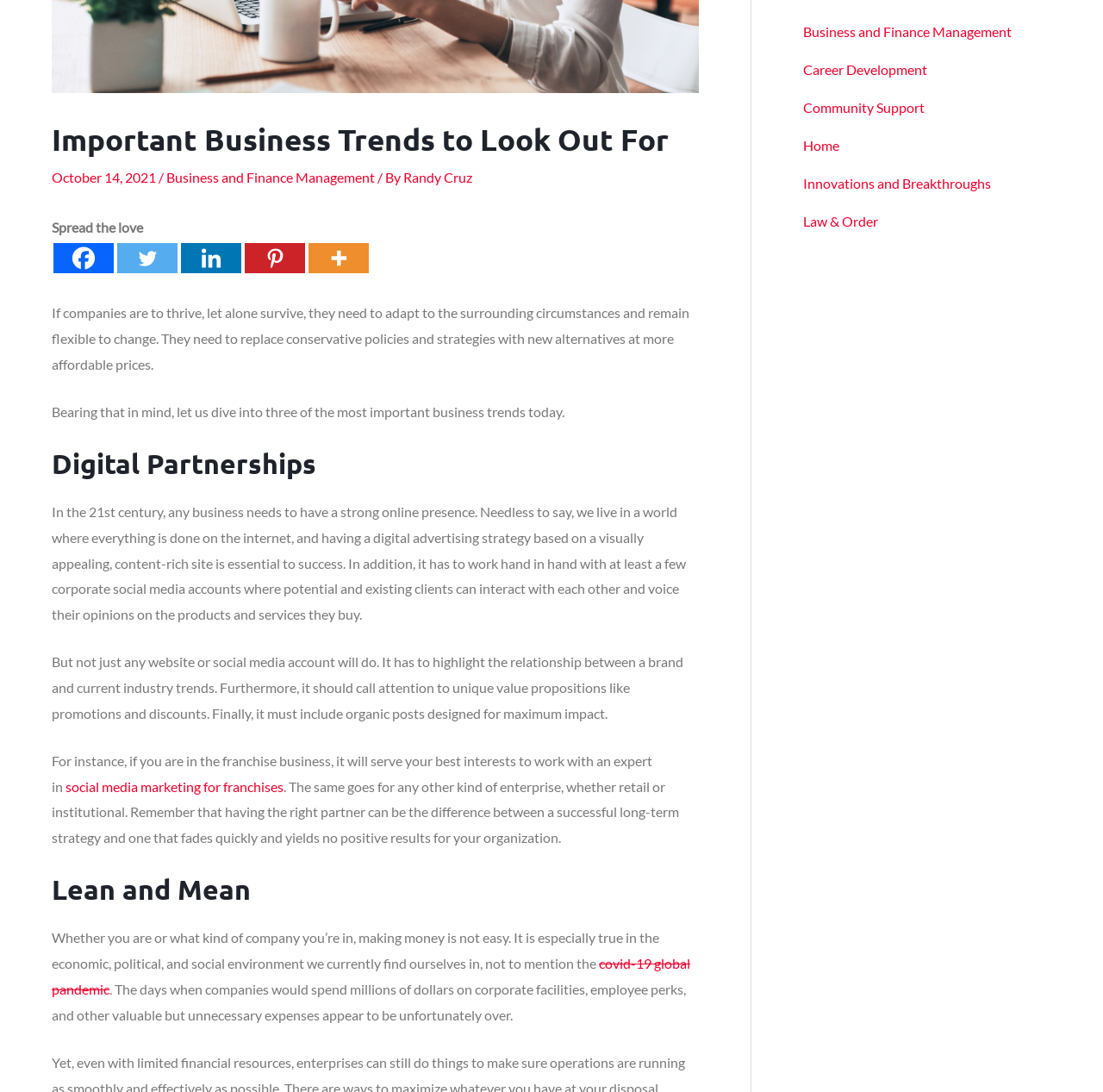Find the bounding box of the UI element described as: "social media marketing for franchises". The bounding box coordinates should be given as four float values between 0 and 1, i.e., [left, top, right, bottom].

[0.059, 0.713, 0.257, 0.728]